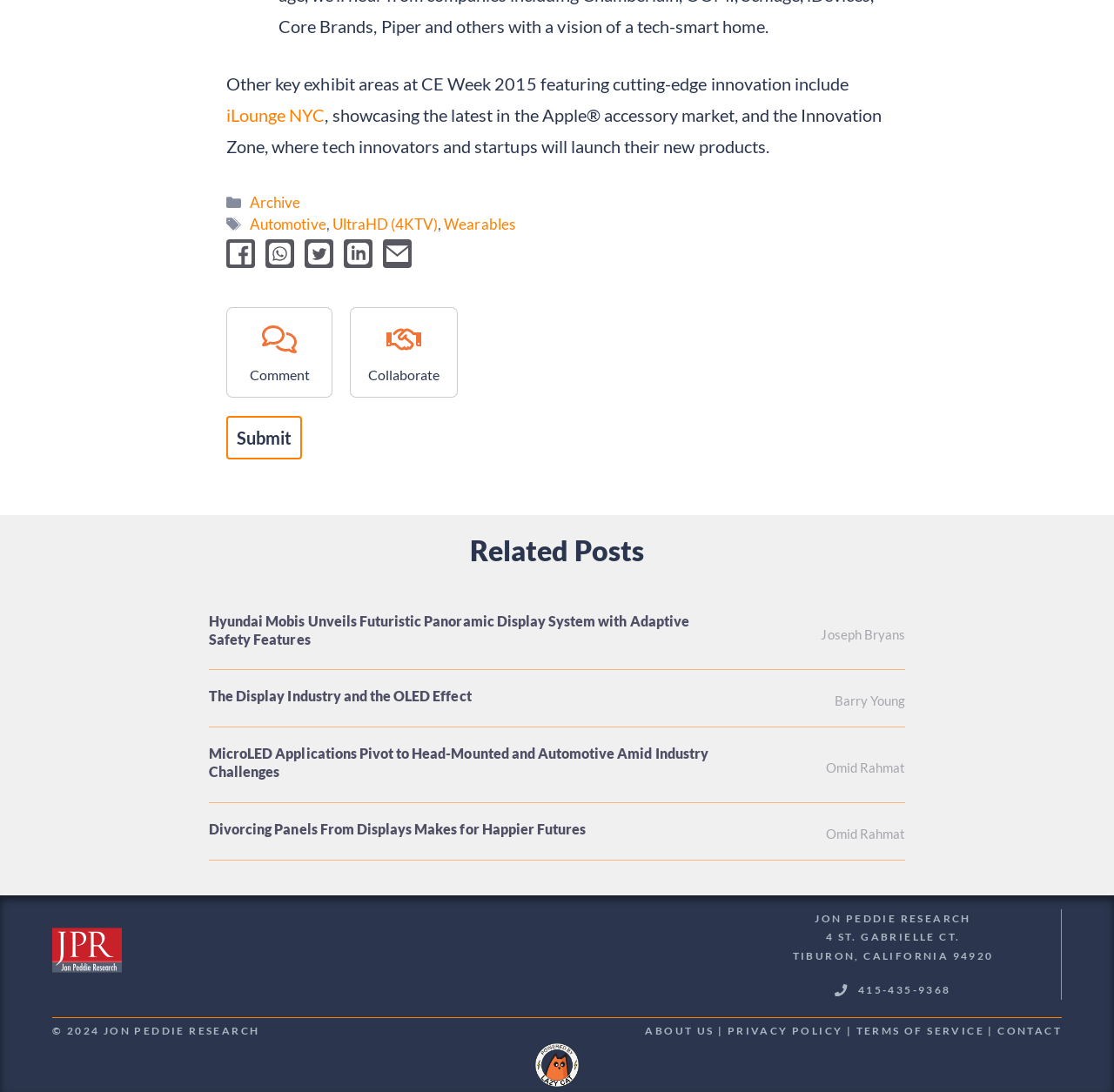Specify the bounding box coordinates of the element's area that should be clicked to execute the given instruction: "Check the 'ABOUT US' page". The coordinates should be four float numbers between 0 and 1, i.e., [left, top, right, bottom].

[0.579, 0.938, 0.641, 0.95]